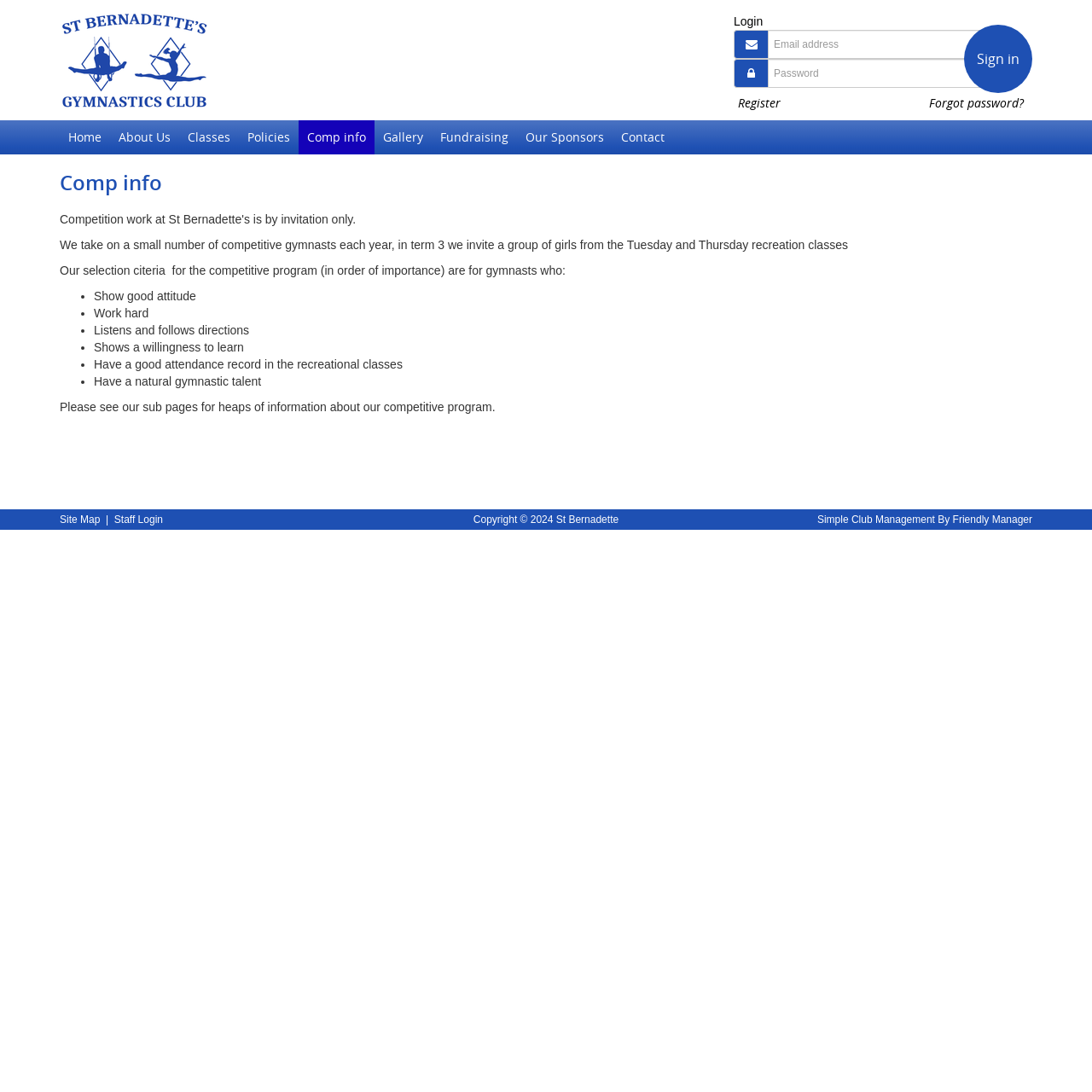Determine the bounding box coordinates of the clickable region to execute the instruction: "Click the Comp info link". The coordinates should be four float numbers between 0 and 1, denoted as [left, top, right, bottom].

[0.273, 0.11, 0.343, 0.141]